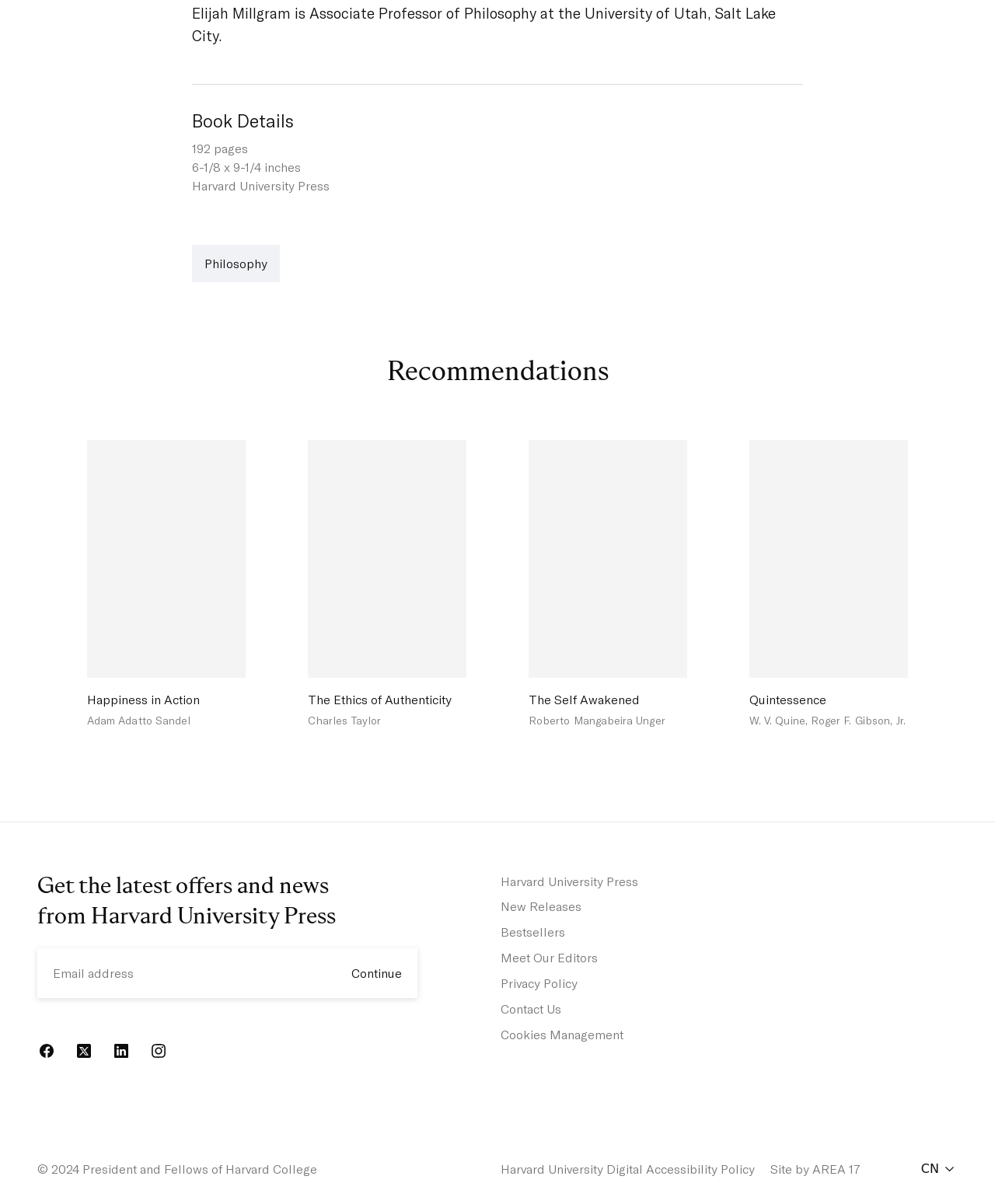Reply to the question with a single word or phrase:
What is the name of the first recommended book?

Happiness in Action